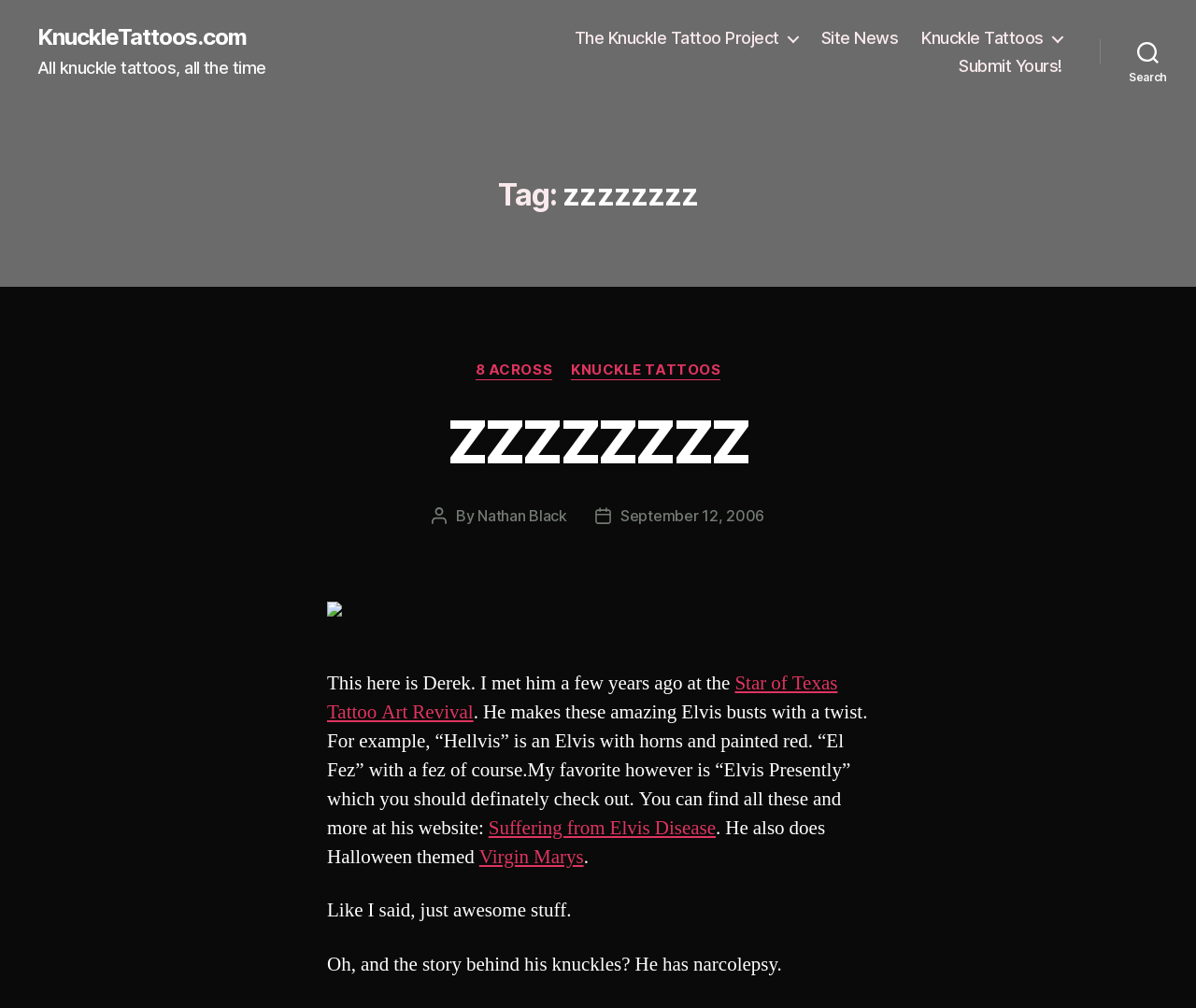Who is the author of the post?
Please respond to the question with a detailed and informative answer.

The author of the post can be found in the middle of the webpage, where it says 'Post author' and lists the name 'Nathan Black' as a link.